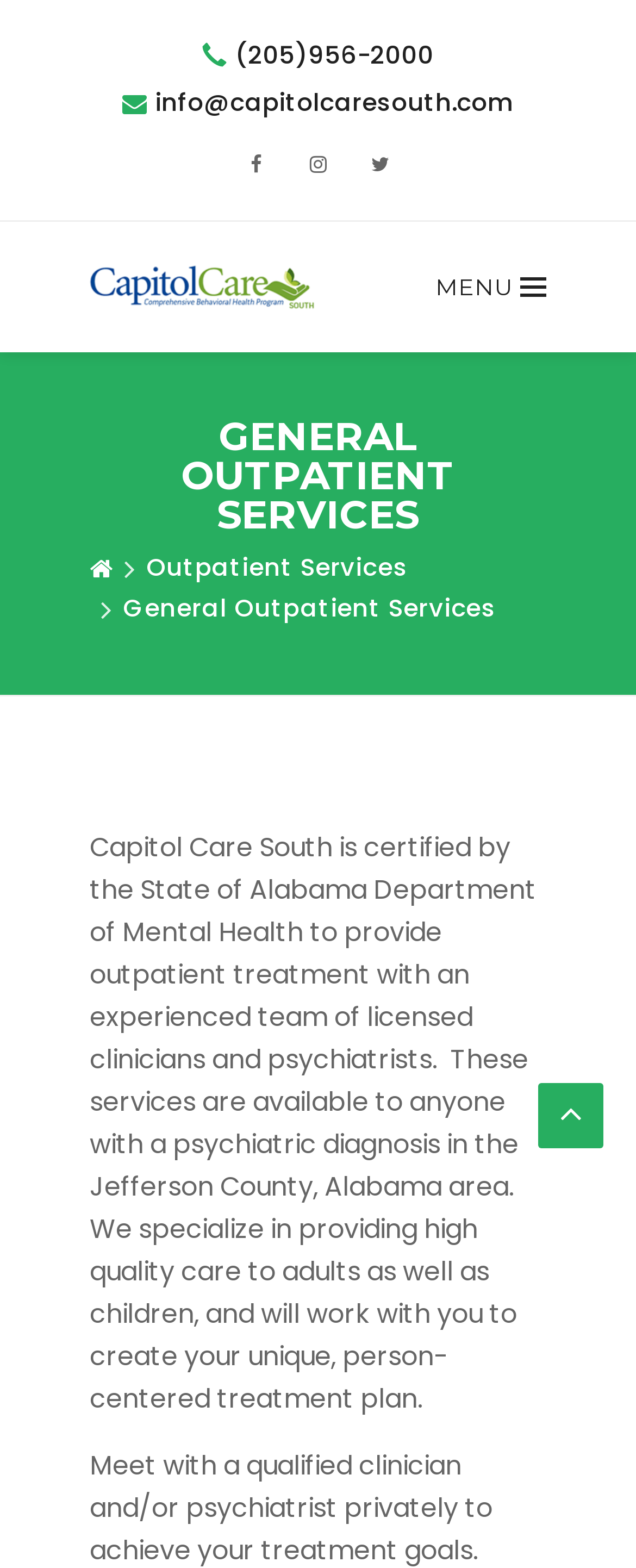Could you identify the text that serves as the heading for this webpage?

GENERAL OUTPATIENT SERVICES